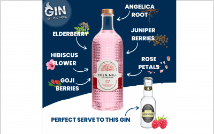Elaborate on all the elements present in the image.

This image showcases a beautifully designed bottle of Eden Mill Love Gin, prominently displayed in the center with an eye-catching pink color scheme. Surrounding the bottle are illustrations of various botanicals that contribute to its unique flavor profile: Elderberry, Hibiscus Flower, Goji Berries, Juniper Berries, Angelica Root, and Rose Petals. Each botanical is labeled, highlighting their significance in the gin's composition. At the bottom of the image, the phrase "Perfect Serve to This Gin" suggests a recommendation for enjoying this delightful spirit, enticing viewers with the promise of a refreshing cocktail experience. The overall aesthetic combines an elegant design with an informative layout, appealing to both gin enthusiasts and casual drinkers alike.